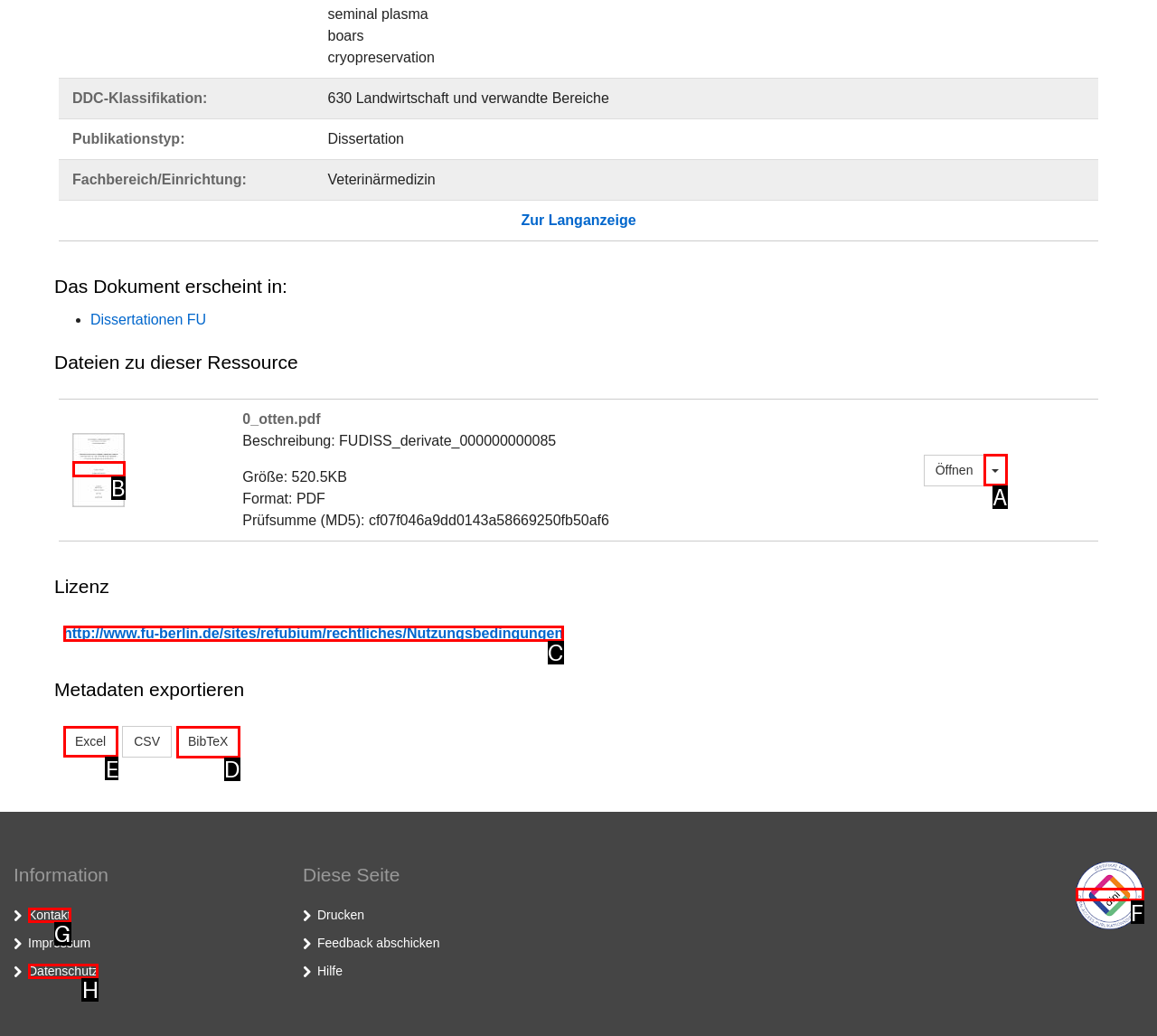Identify the correct HTML element to click for the task: Export metadata to Excel. Provide the letter of your choice.

E